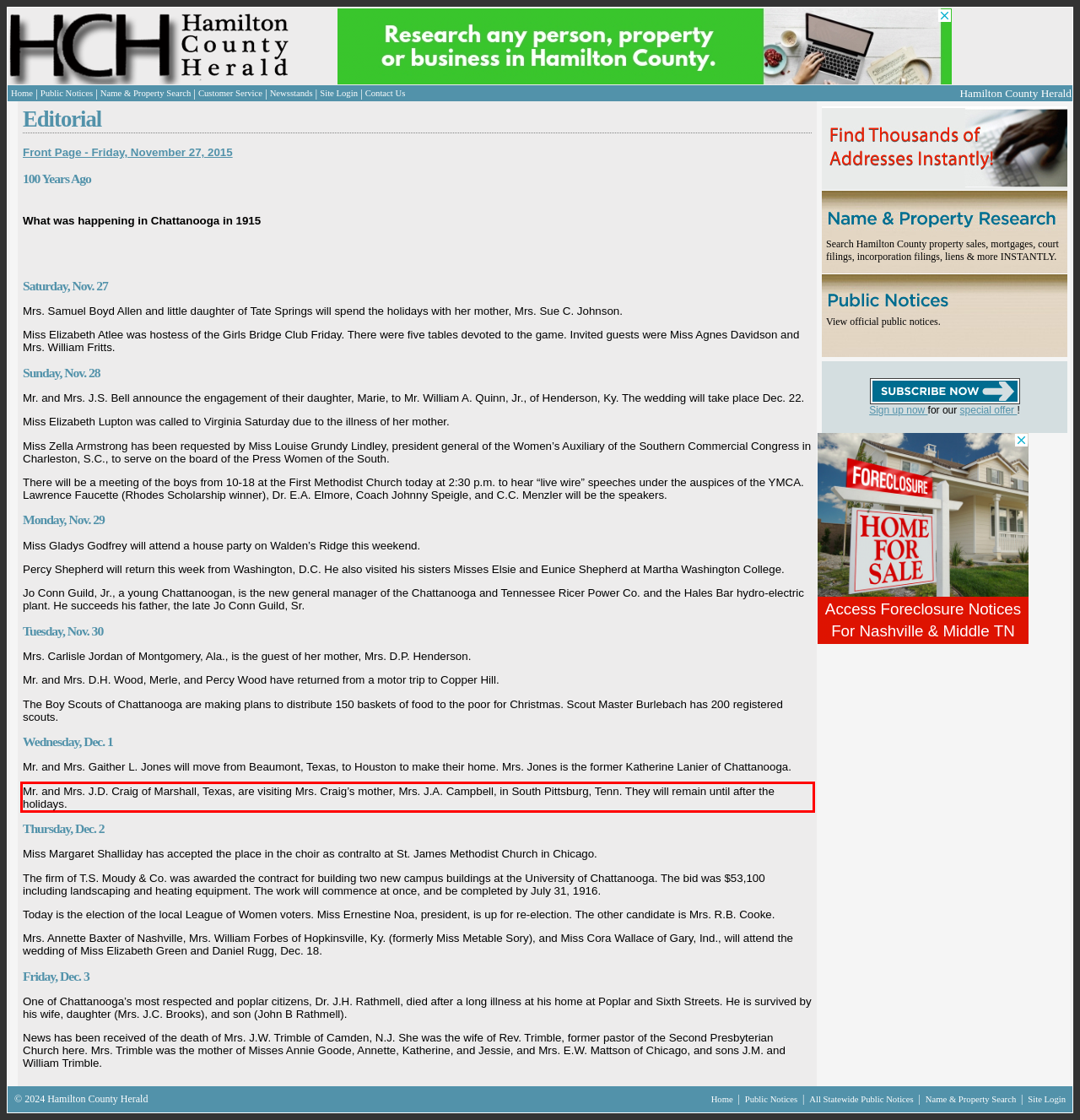Please examine the screenshot of the webpage and read the text present within the red rectangle bounding box.

Mr. and Mrs. J.D. Craig of Marshall, Texas, are visiting Mrs. Craig’s mother, Mrs. J.A. Campbell, in South Pittsburg, Tenn. They will remain until after the holidays.